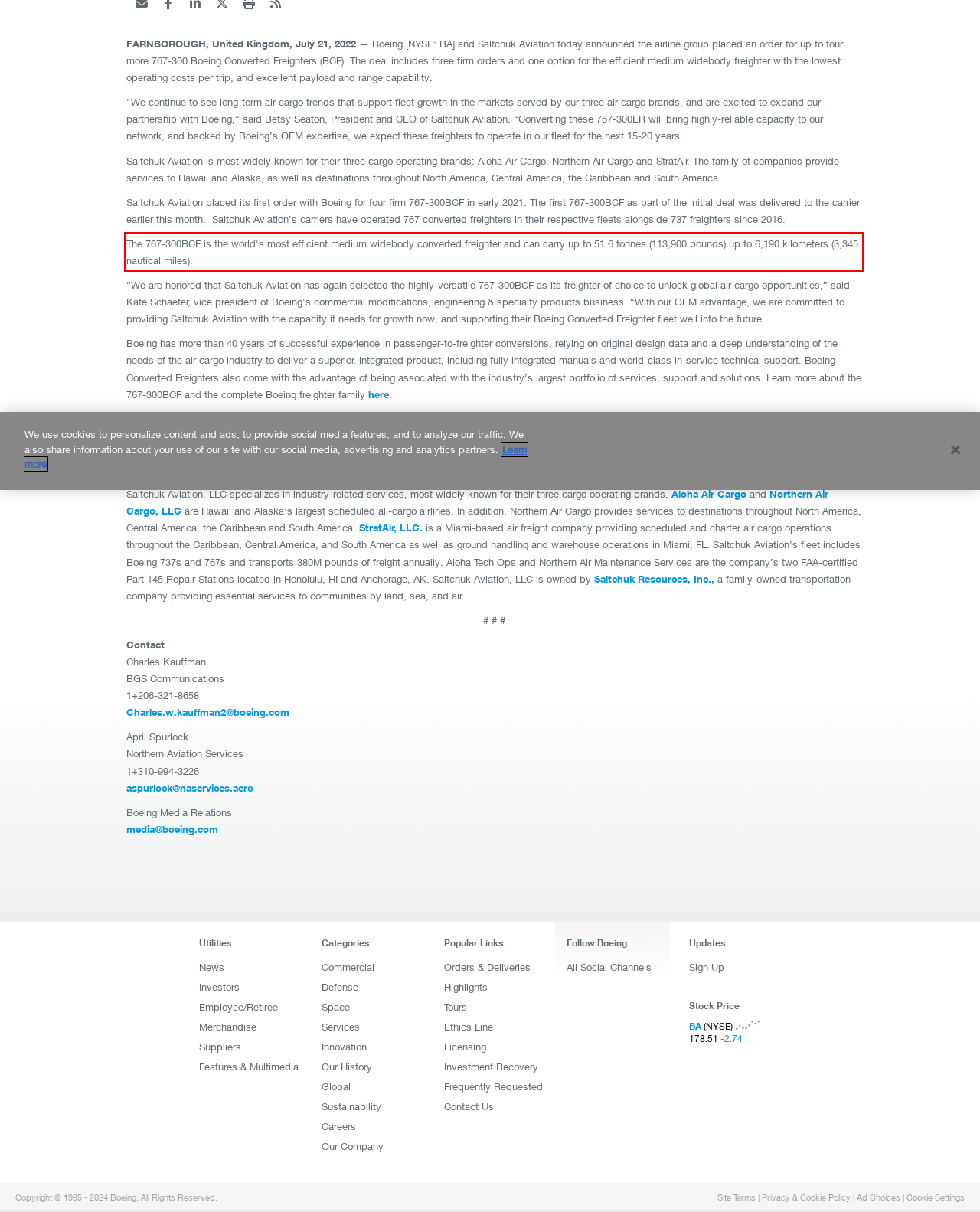Inspect the webpage screenshot that has a red bounding box and use OCR technology to read and display the text inside the red bounding box.

The 767-300BCF is the world's most efficient medium widebody converted freighter and can carry up to 51.6 tonnes (113,900 pounds) up to 6,190 kilometers (3,345 nautical miles).